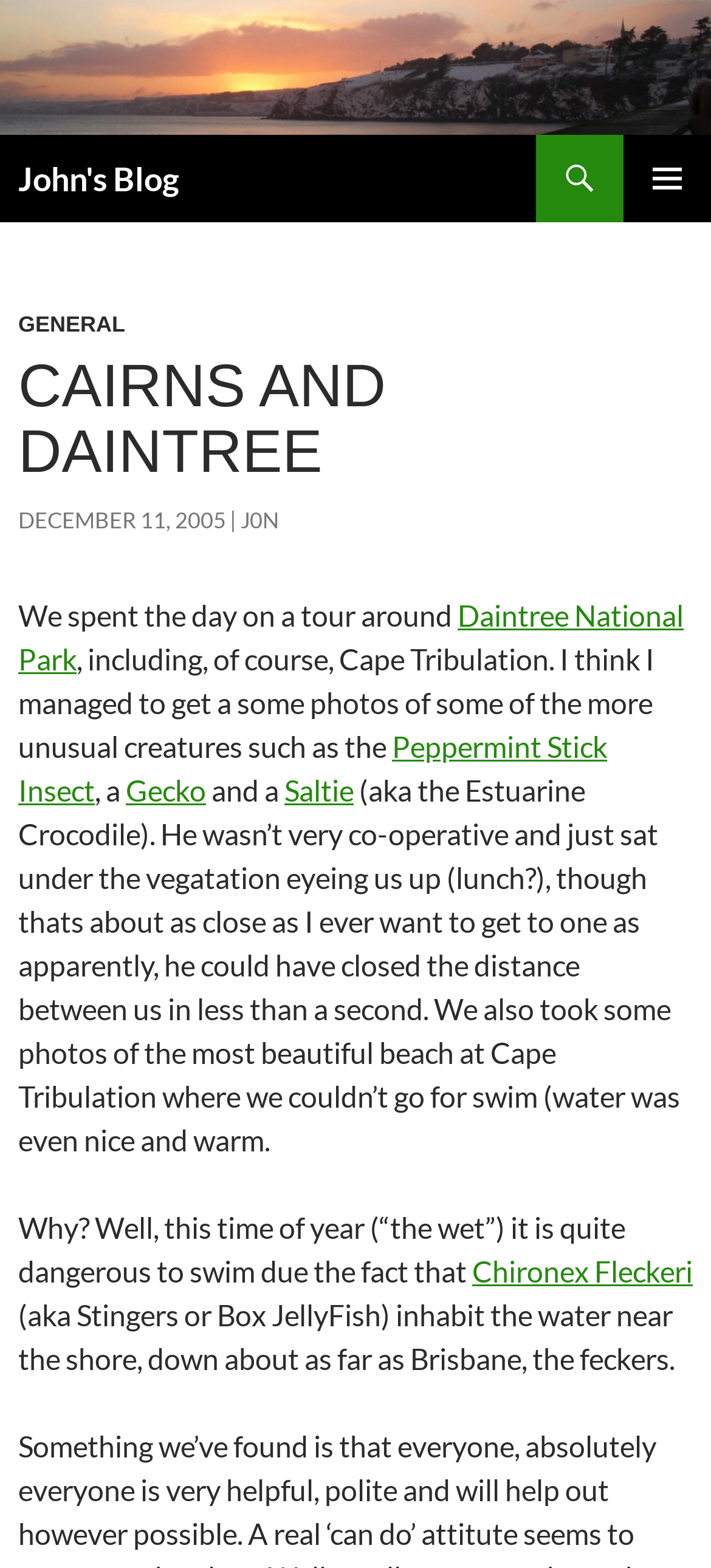What type of creature is mentioned as inhabiting the water near the shore?
Utilize the information in the image to give a detailed answer to the question.

The type of creature mentioned as inhabiting the water near the shore can be determined by looking at the link element with the text 'Chironex Fleckeri'. This element is part of a sentence that mentions the creature, indicating that it is the type of creature mentioned as inhabiting the water near the shore.